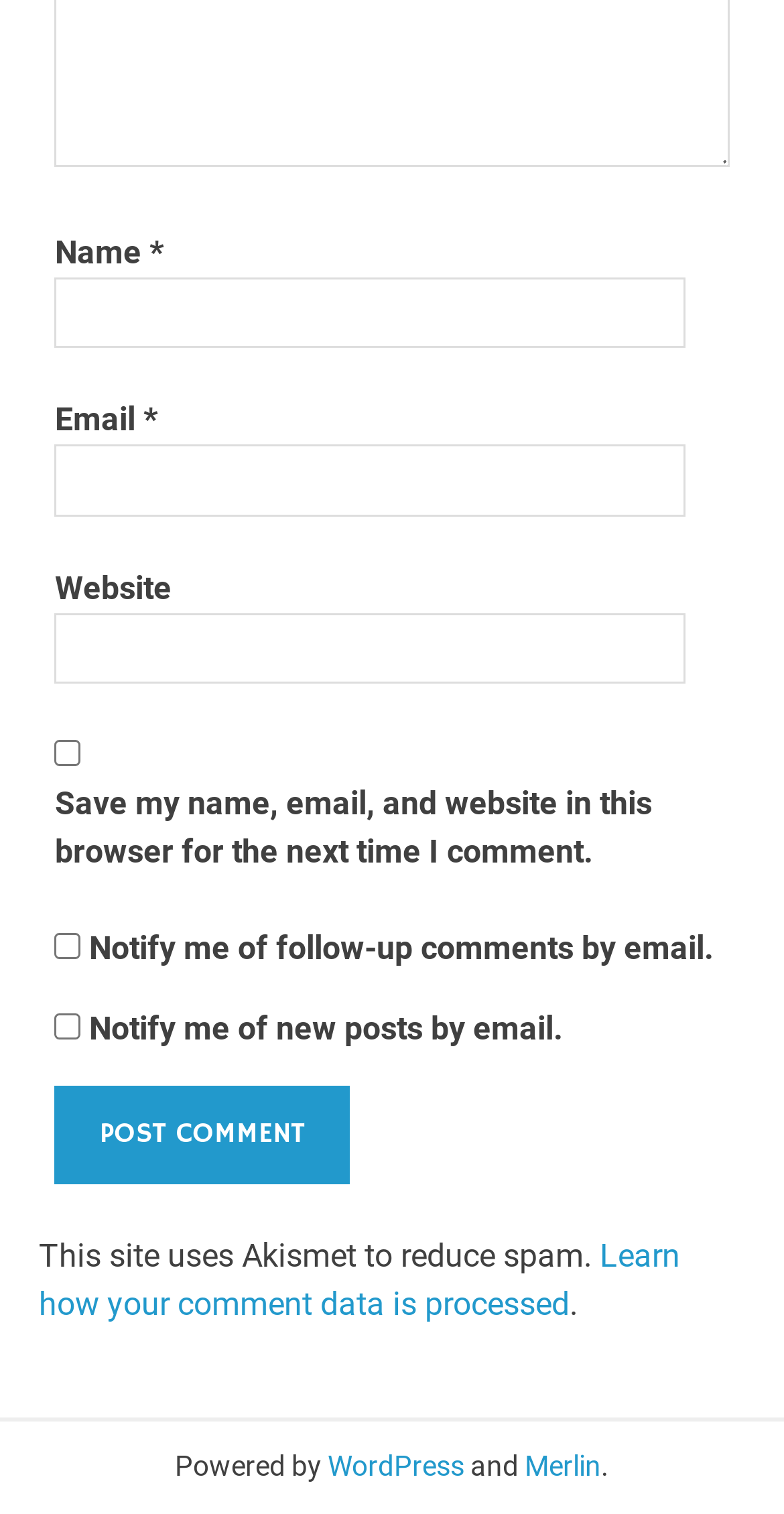How many checkboxes are there in the comment form?
Look at the image and respond with a one-word or short-phrase answer.

Three